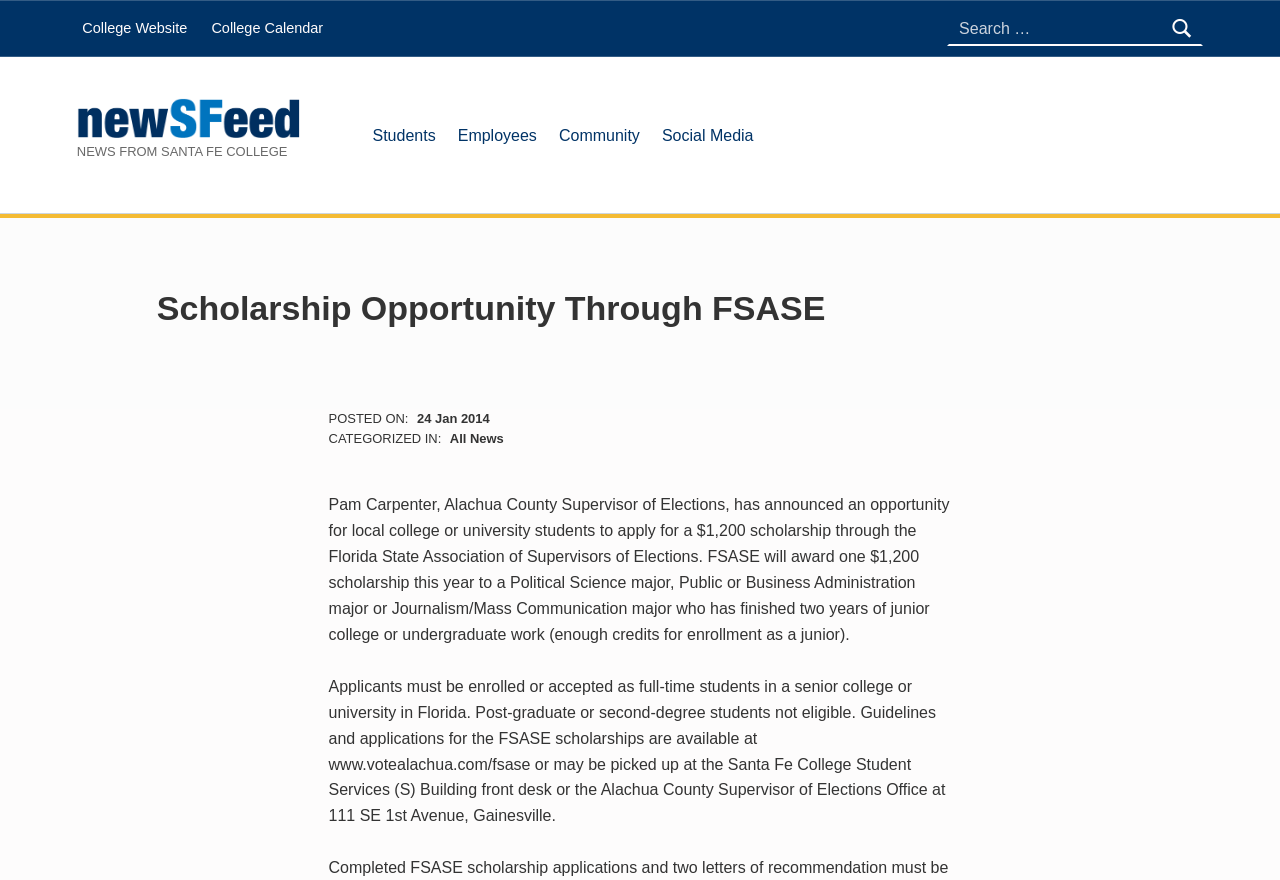Predict the bounding box of the UI element based on the description: "Social Media". The coordinates should be four float numbers between 0 and 1, formatted as [left, top, right, bottom].

[0.512, 0.127, 0.593, 0.181]